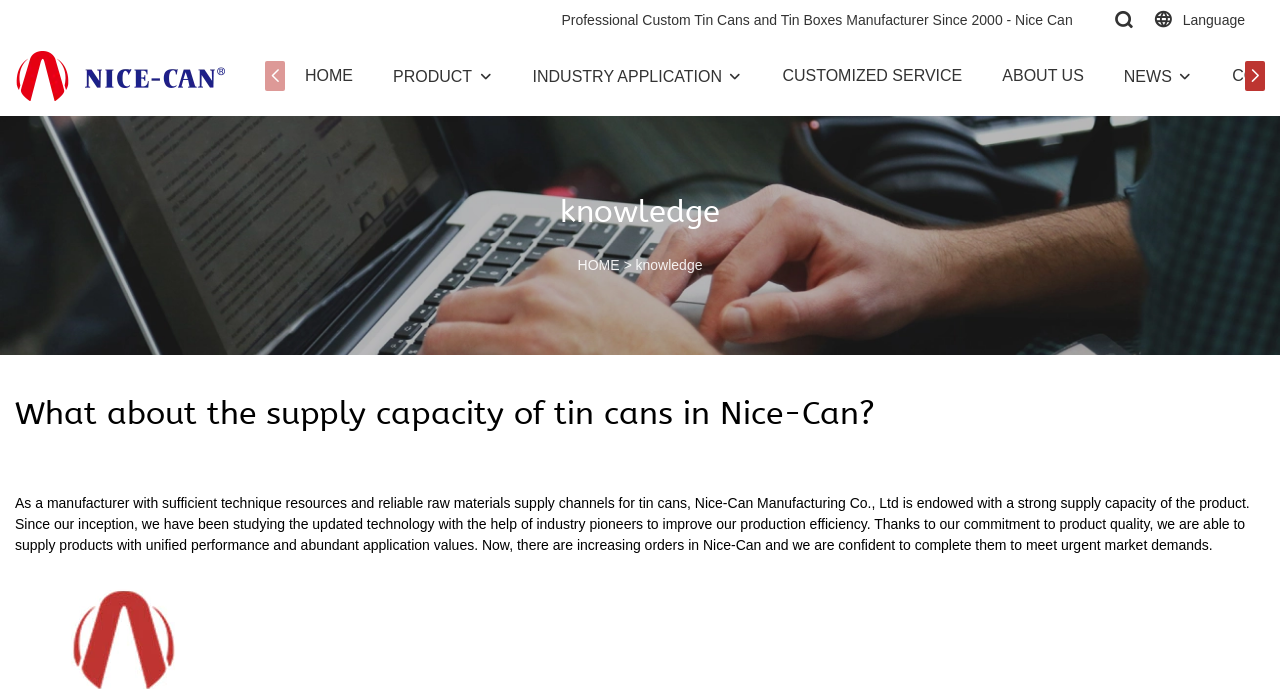Identify the main title of the webpage and generate its text content.

What about the supply capacity of tin cans in Nice-Can?